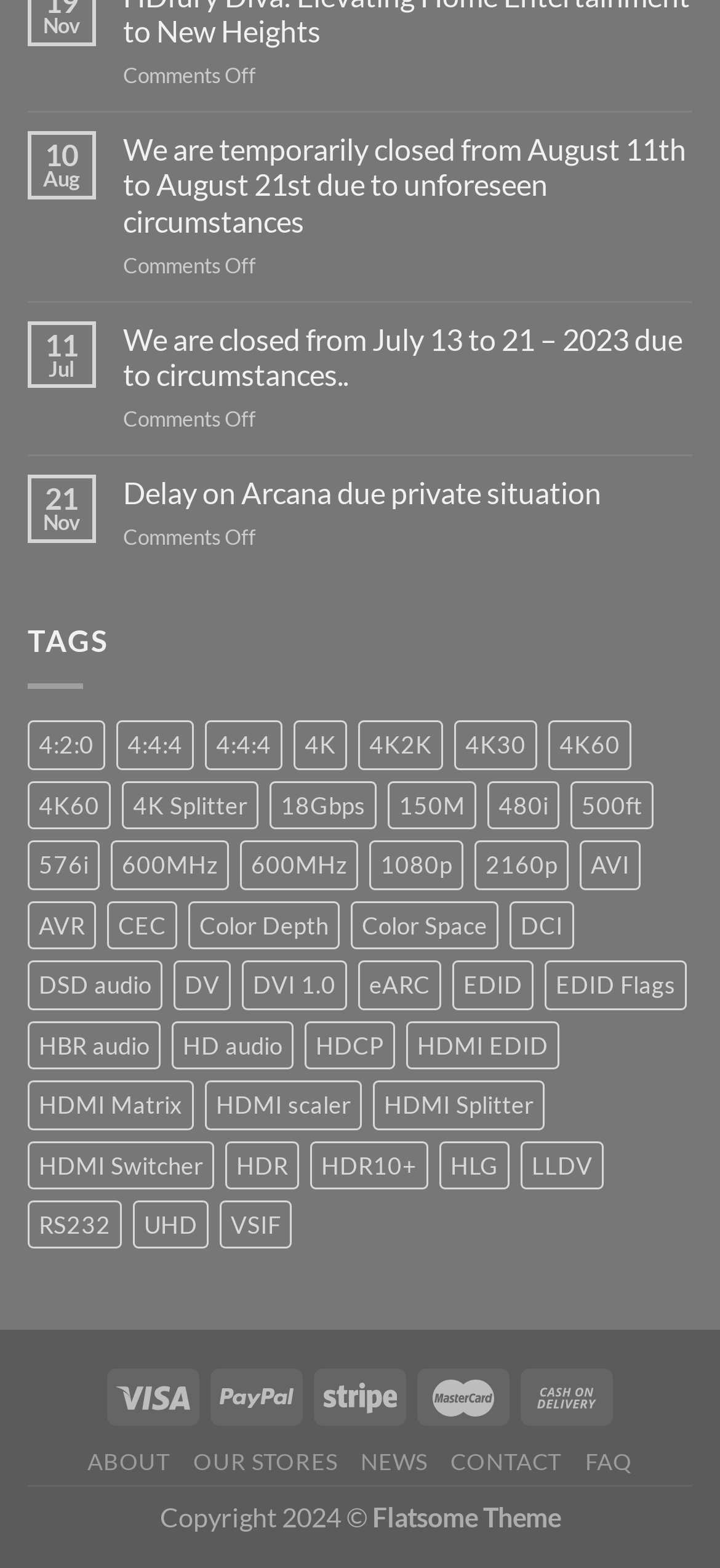Please determine the bounding box coordinates of the section I need to click to accomplish this instruction: "Read the news about being temporarily closed from August 11th to August 21st".

[0.171, 0.084, 0.962, 0.152]